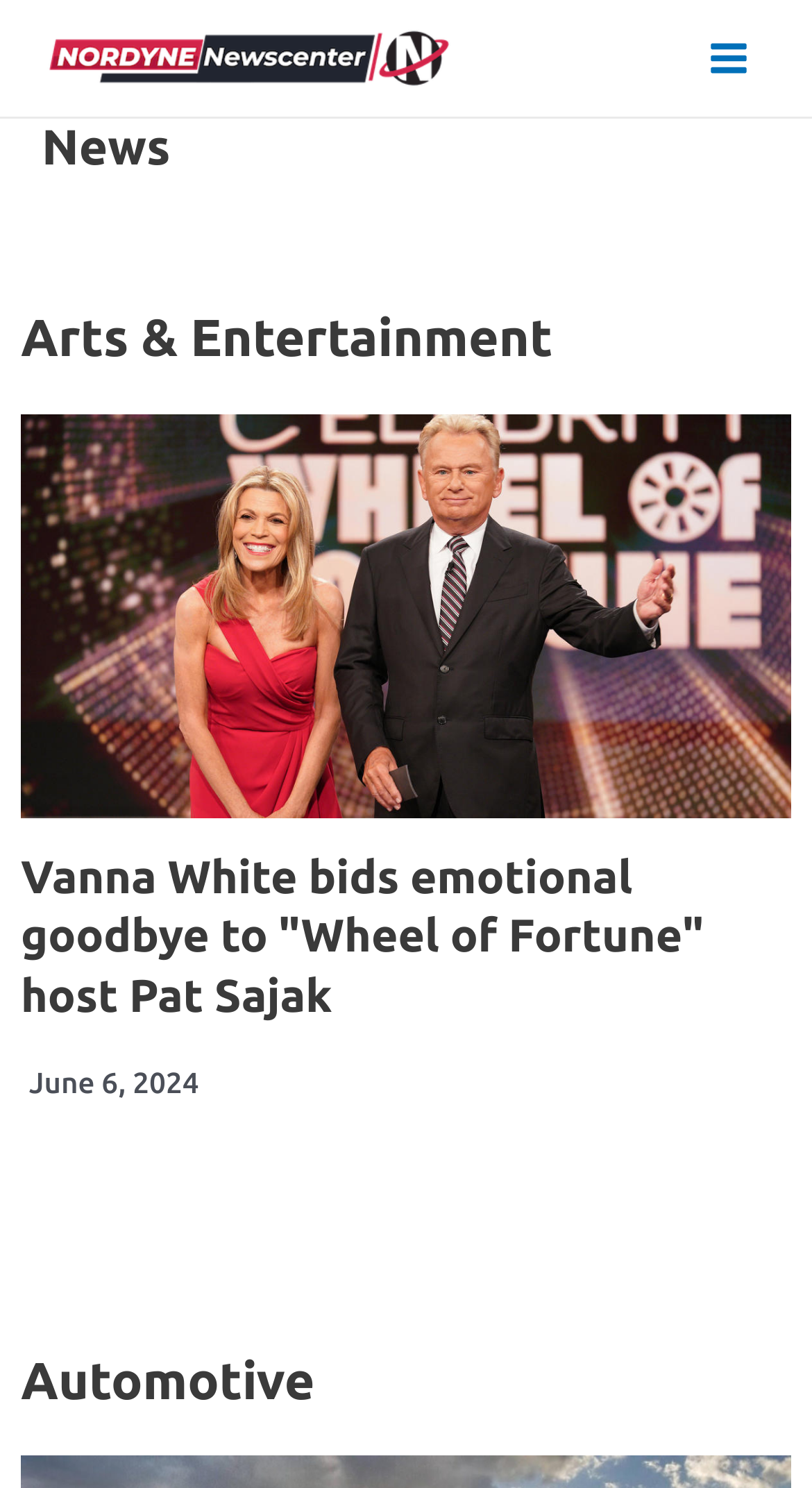When was the first news article published?
Please look at the screenshot and answer in one word or a short phrase.

June 6, 2024